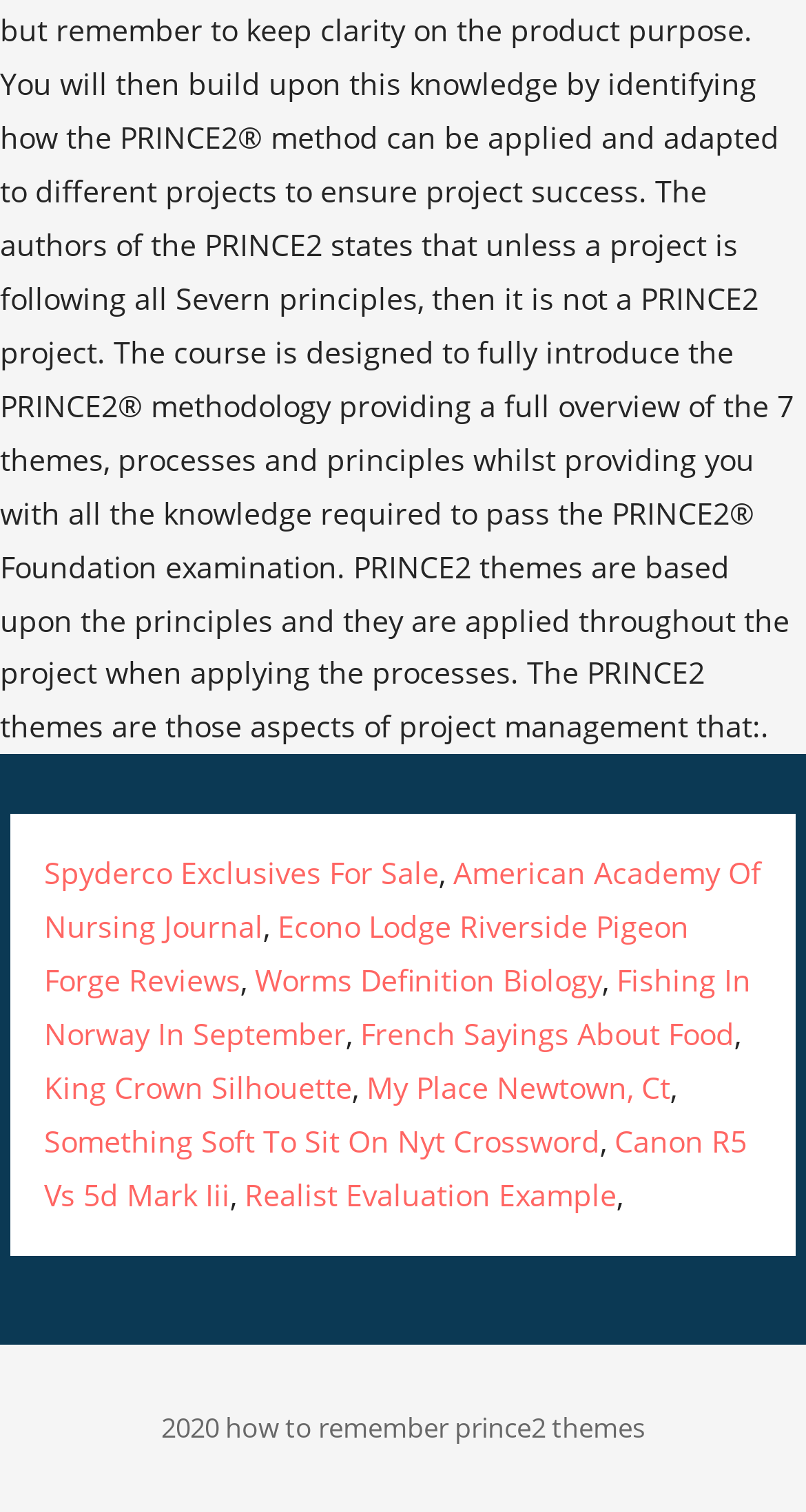Locate the bounding box coordinates of the clickable region necessary to complete the following instruction: "Explore Econo Lodge Riverside Pigeon Forge Reviews". Provide the coordinates in the format of four float numbers between 0 and 1, i.e., [left, top, right, bottom].

[0.055, 0.6, 0.855, 0.661]